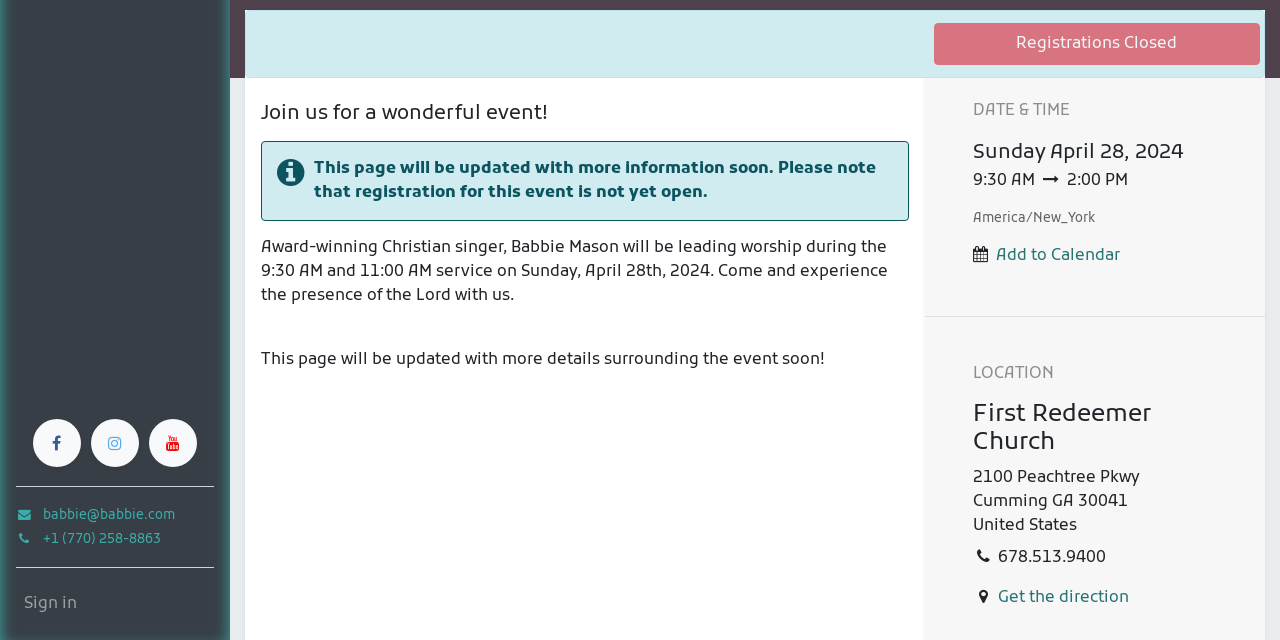Give the bounding box coordinates for the element described by: "Get the direction".

[0.779, 0.919, 0.882, 0.95]